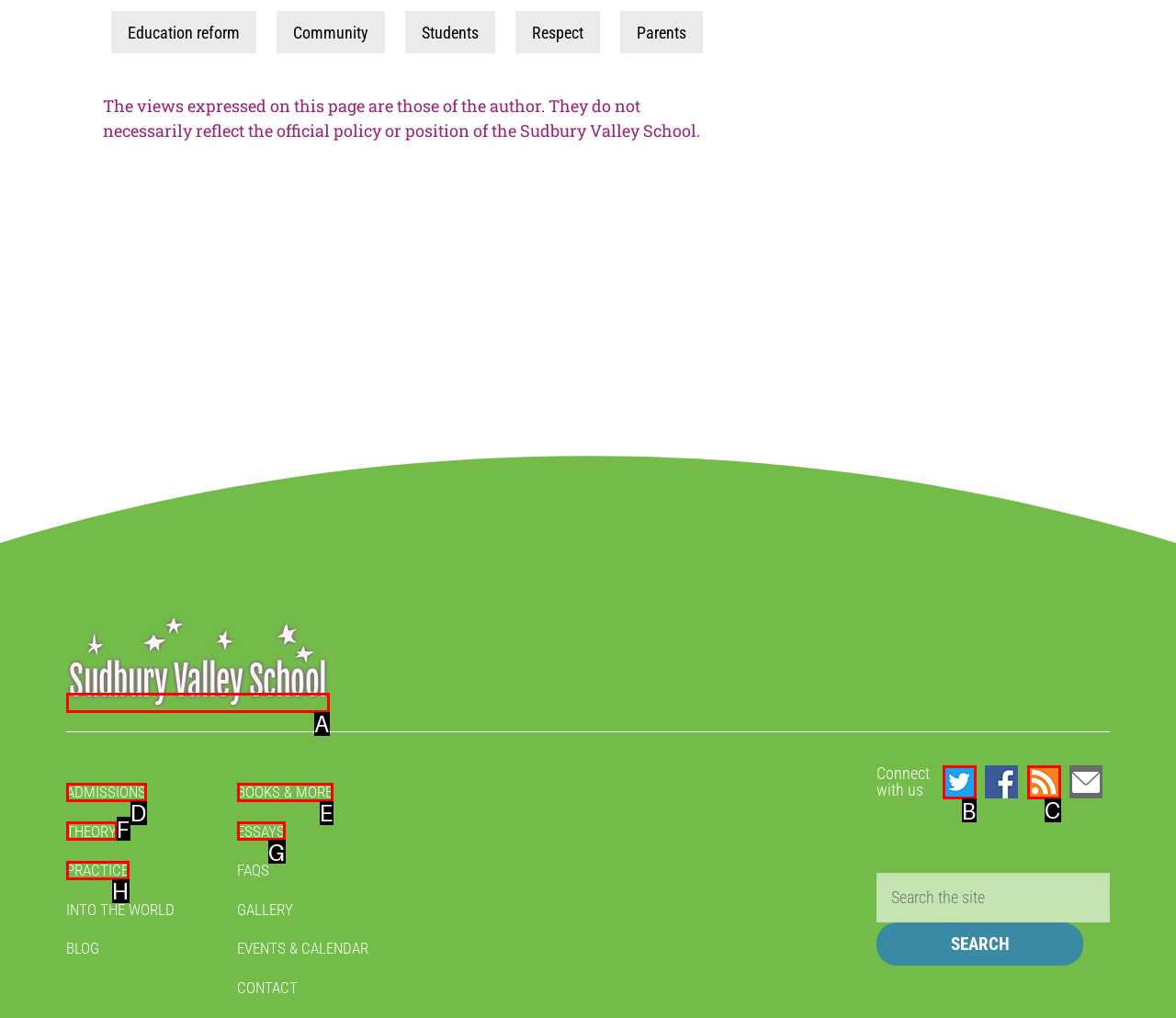Which lettered option should I select to achieve the task: Connect with us on Twitter according to the highlighted elements in the screenshot?

B